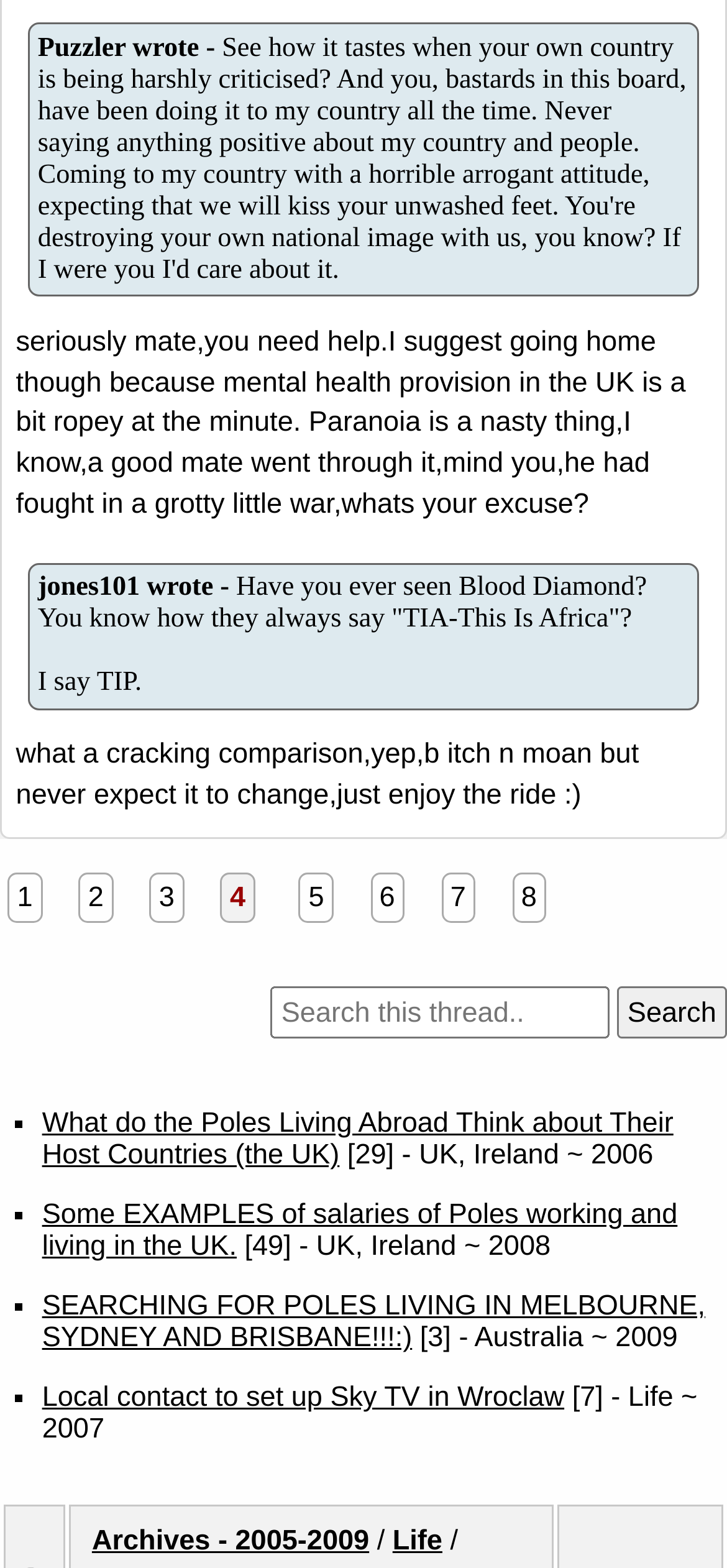Can you pinpoint the bounding box coordinates for the clickable element required for this instruction: "Enter text in the search box"? The coordinates should be four float numbers between 0 and 1, i.e., [left, top, right, bottom].

[0.372, 0.629, 0.838, 0.663]